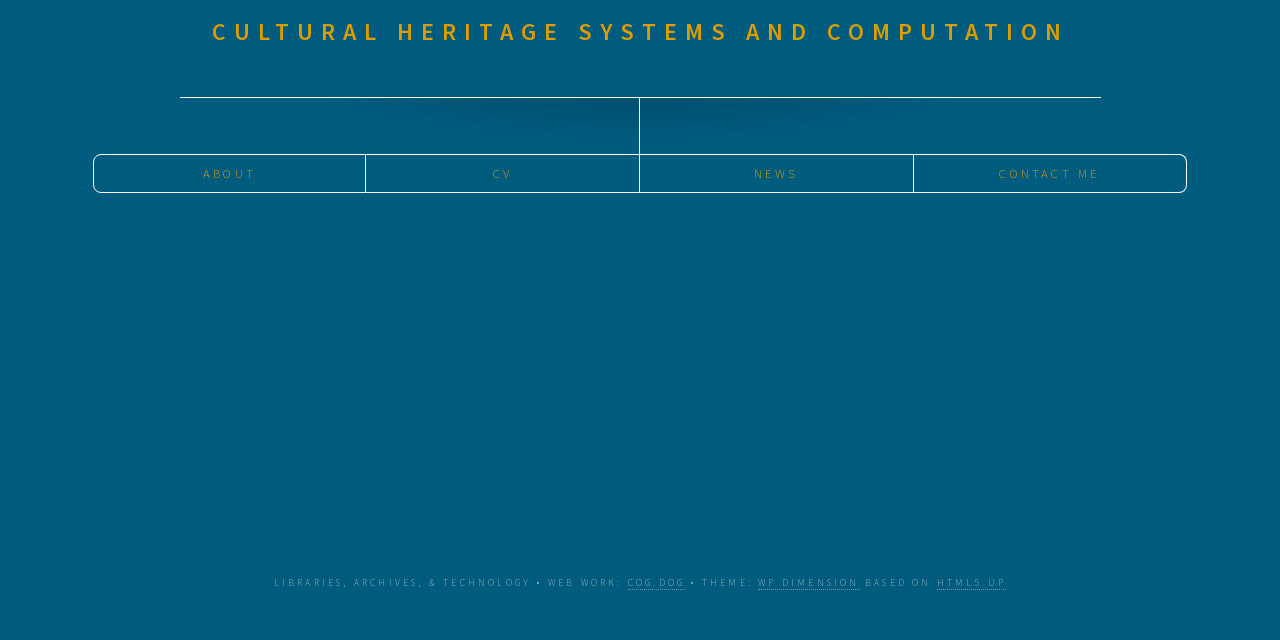Find the bounding box coordinates of the UI element according to this description: "cog.dog".

[0.491, 0.902, 0.535, 0.922]